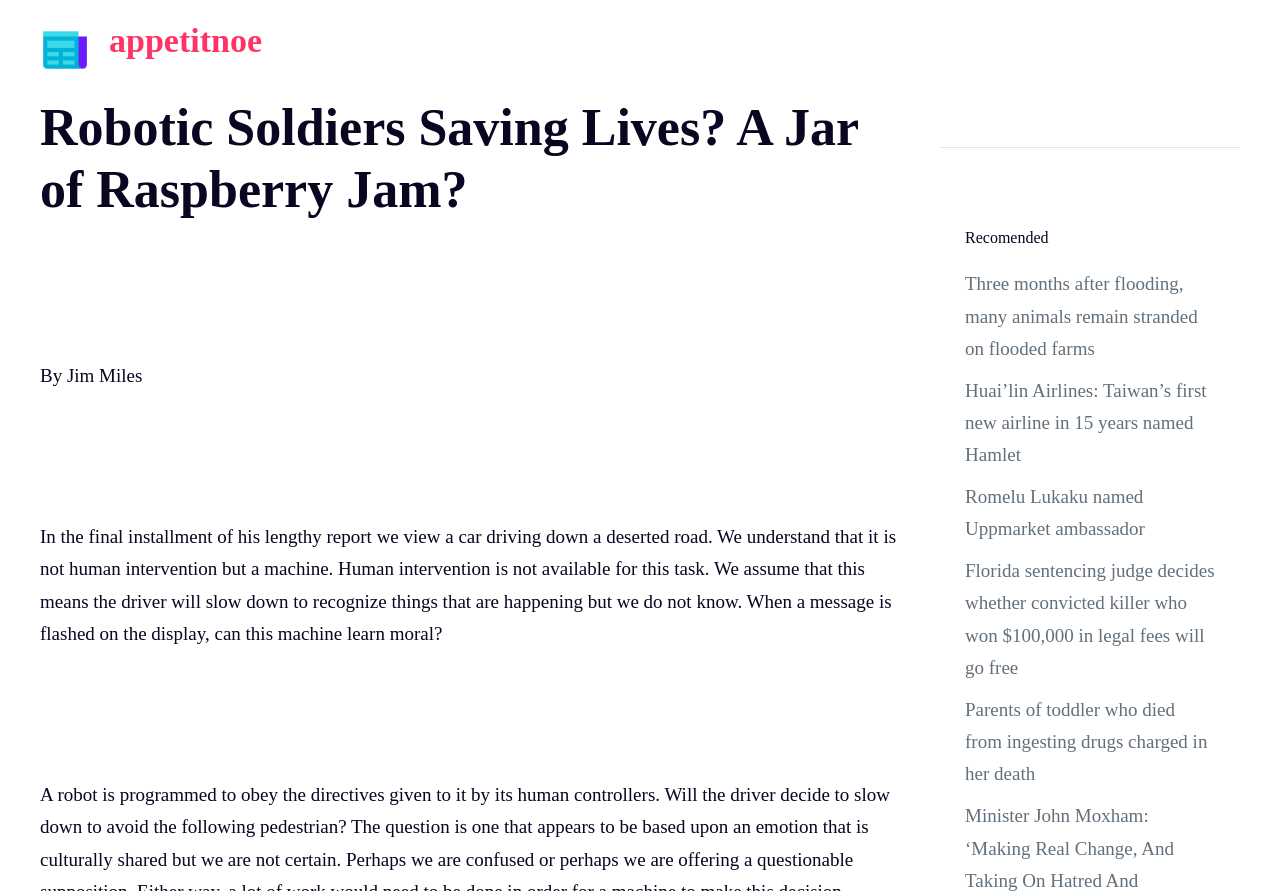Who is the author of the article?
Provide a comprehensive and detailed answer to the question.

The author of the article can be found in the 'Content' section, where it says 'By Jim Miles'.